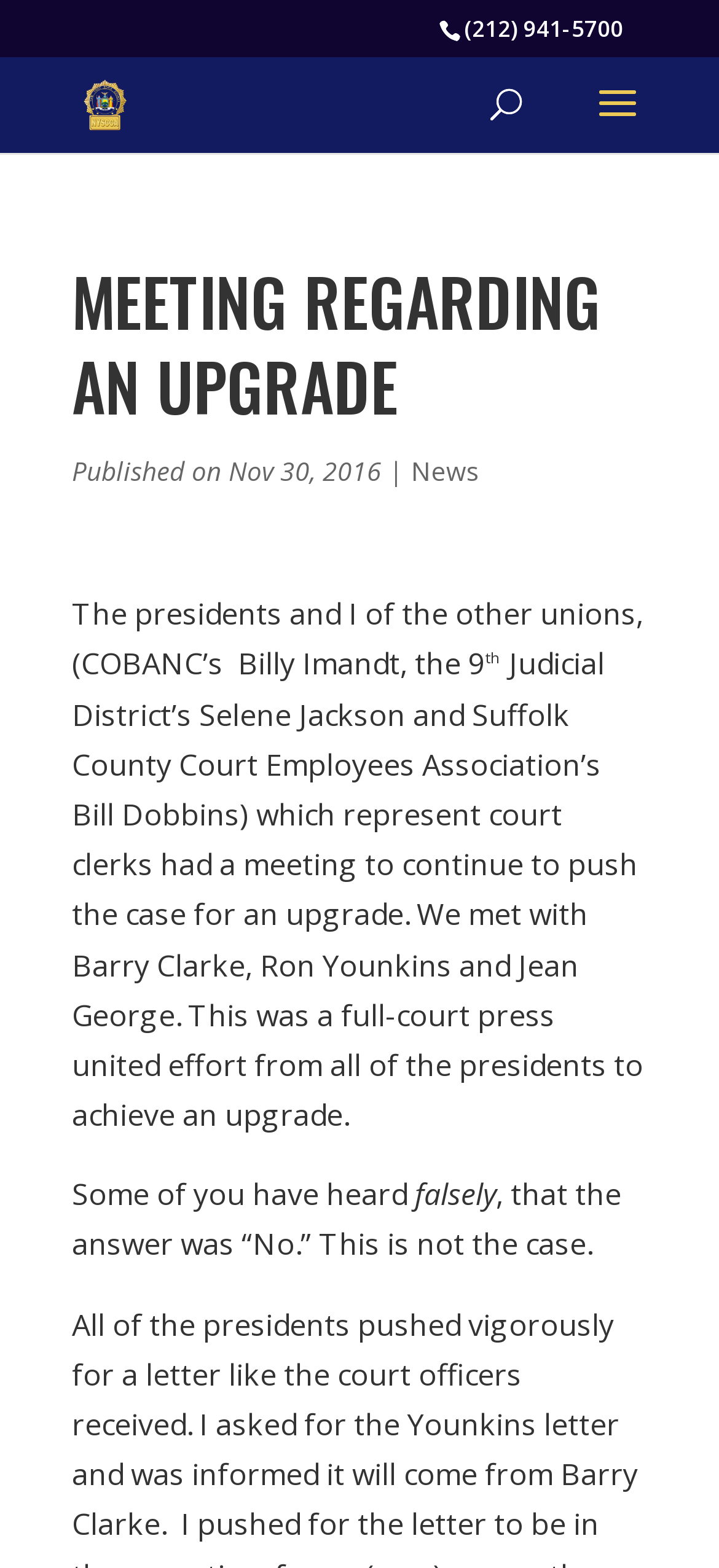What is the phone number on the webpage?
Please look at the screenshot and answer in one word or a short phrase.

(212) 941-5700